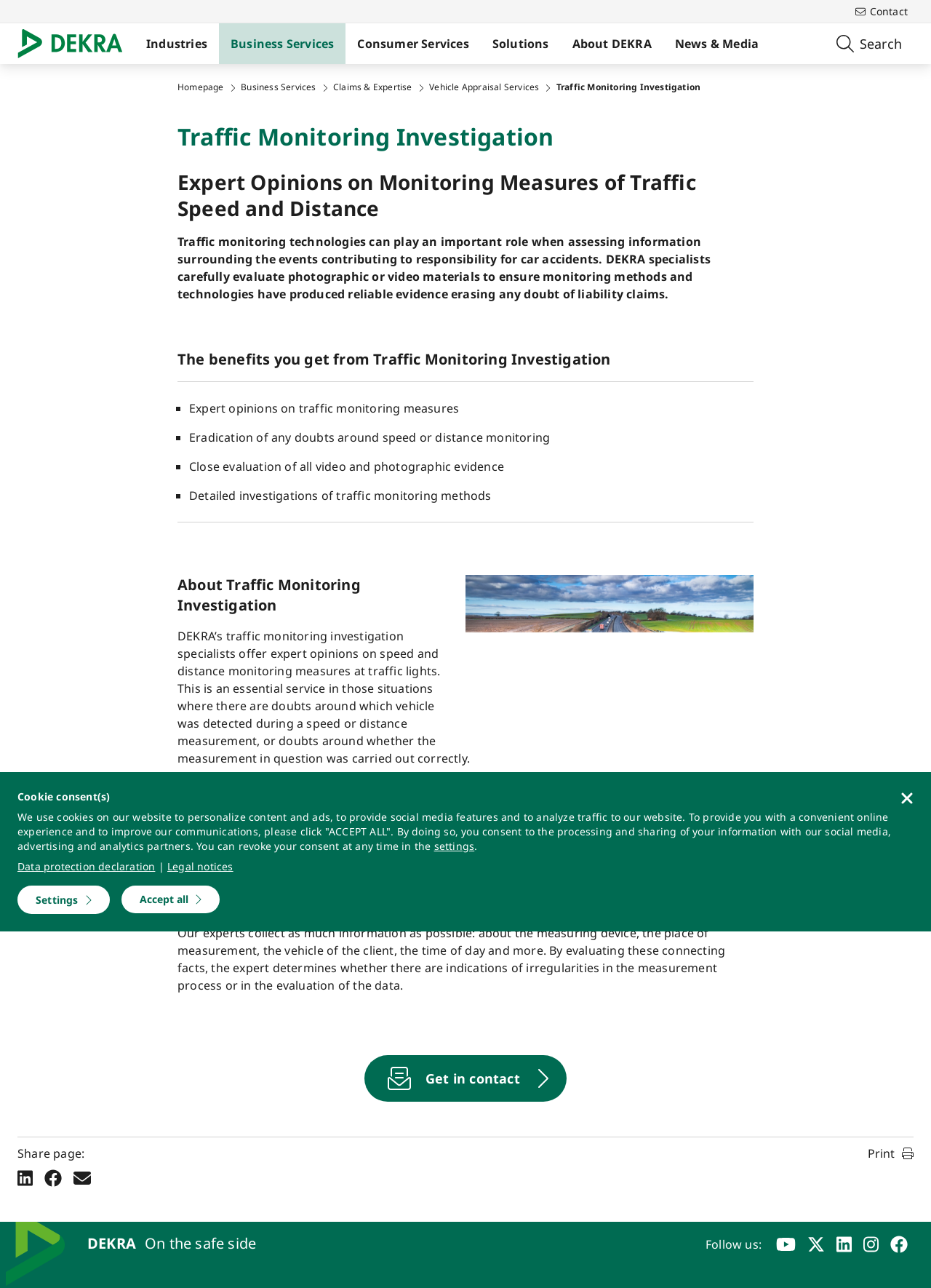Find the bounding box coordinates for the HTML element described in this sentence: "Contact". Provide the coordinates as four float numbers between 0 and 1, in the format [left, top, right, bottom].

[0.92, 0.612, 0.979, 0.65]